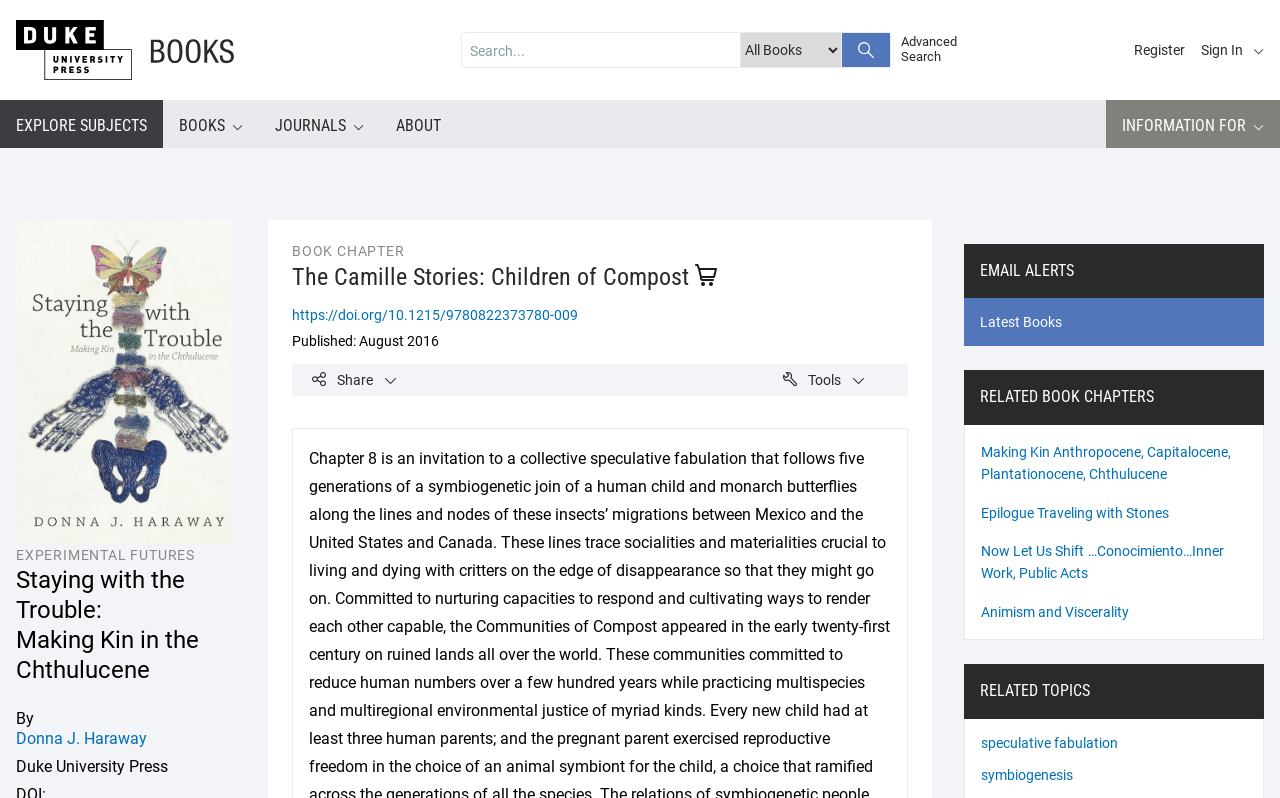Identify the bounding box coordinates of the section to be clicked to complete the task described by the following instruction: "Sign in to your account". The coordinates should be four float numbers between 0 and 1, formatted as [left, top, right, bottom].

[0.938, 0.053, 0.988, 0.073]